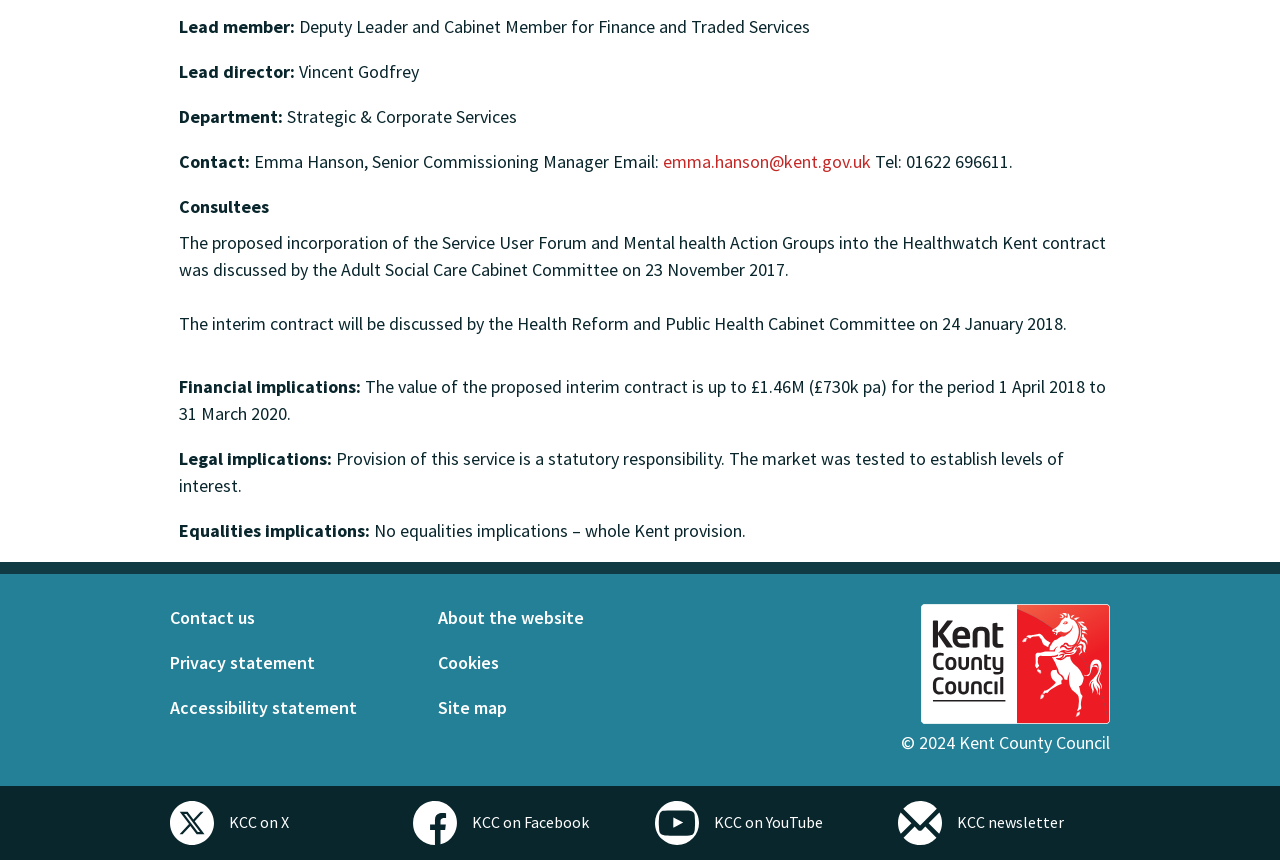Find and specify the bounding box coordinates that correspond to the clickable region for the instruction: "Learn about the website".

[0.342, 0.702, 0.456, 0.734]